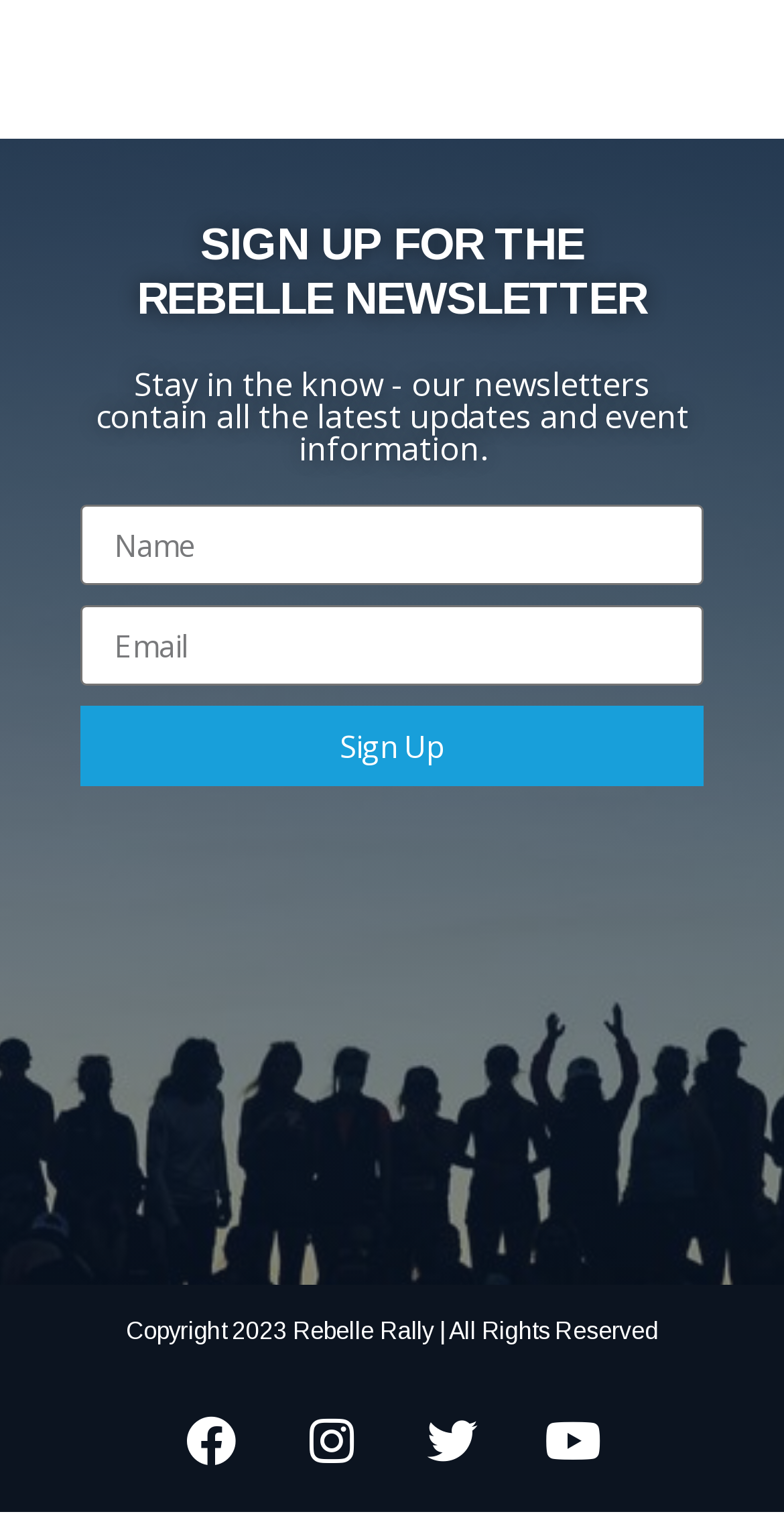Based on the element description: "Youtube", identify the bounding box coordinates for this UI element. The coordinates must be four float numbers between 0 and 1, listed as [left, top, right, bottom].

[0.667, 0.919, 0.795, 0.985]